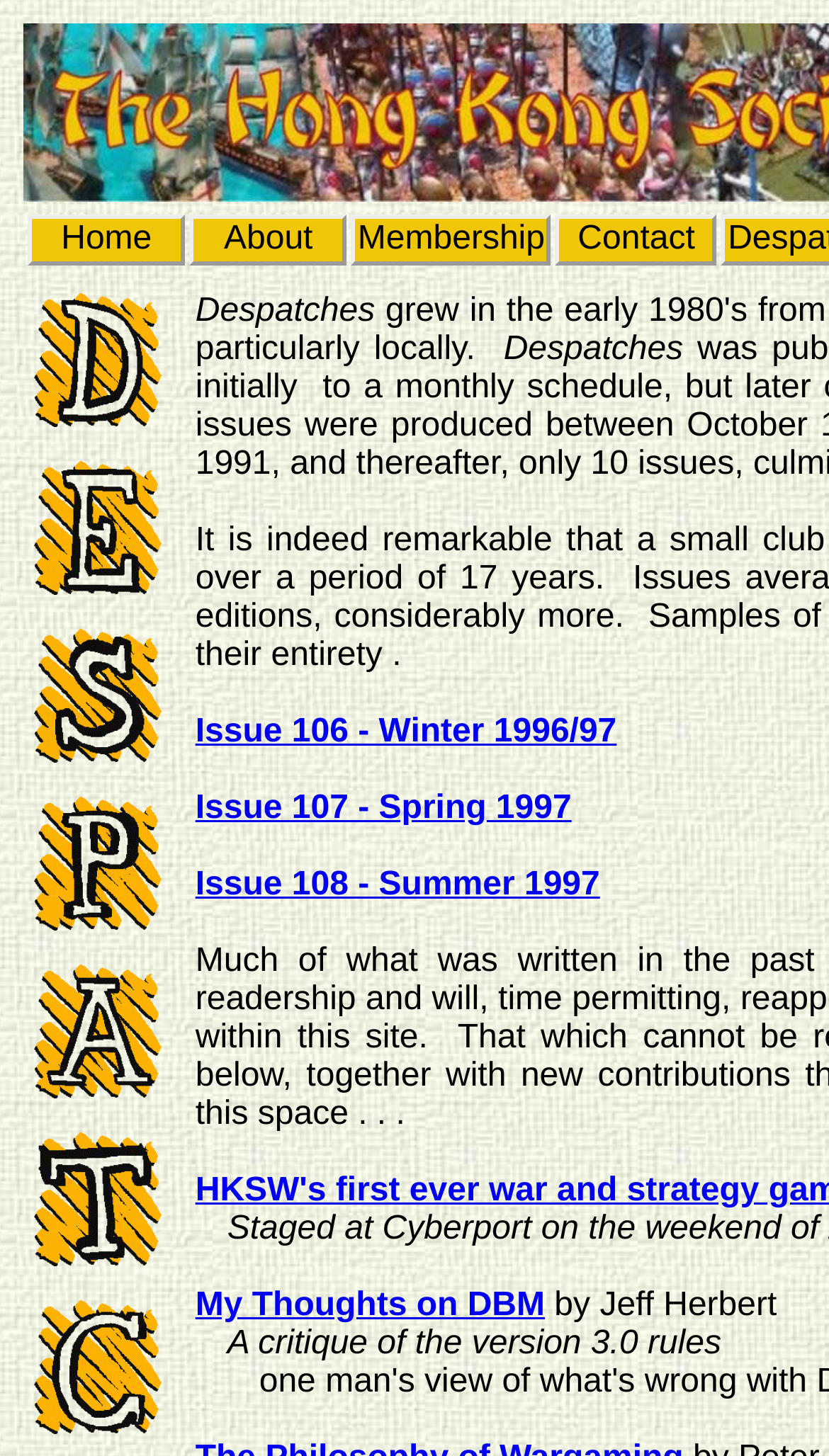Determine the bounding box coordinates for the region that must be clicked to execute the following instruction: "view about page".

[0.229, 0.147, 0.419, 0.182]